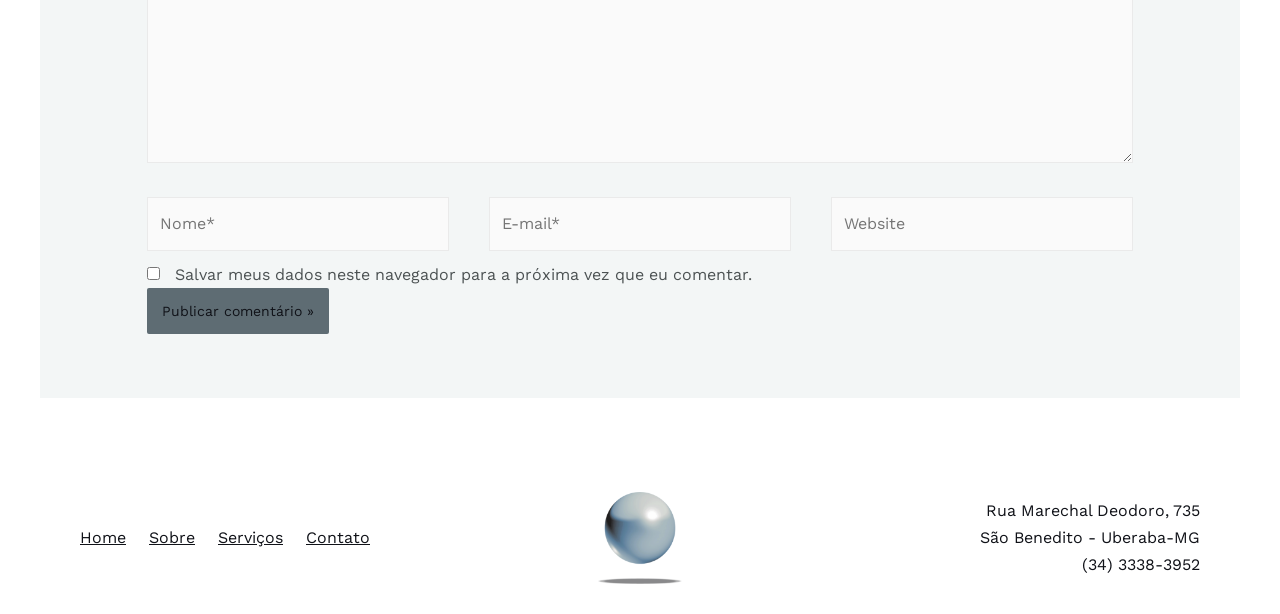Respond to the question with just a single word or phrase: 
What is the phone number of the location?

(34) 3338-3952